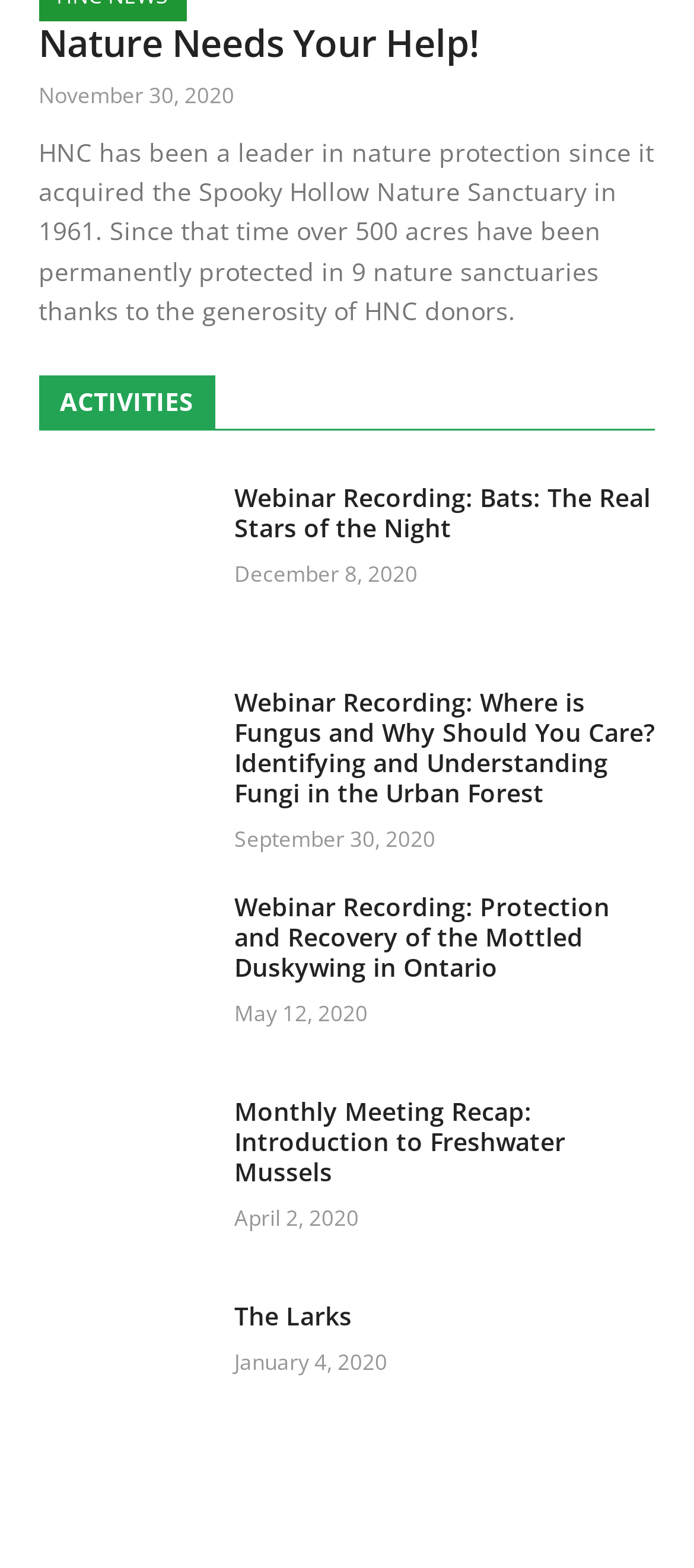Find the bounding box coordinates of the element to click in order to complete this instruction: "Click on the 'Nature Needs Your Help!' link". The bounding box coordinates must be four float numbers between 0 and 1, denoted as [left, top, right, bottom].

[0.056, 0.011, 0.692, 0.043]